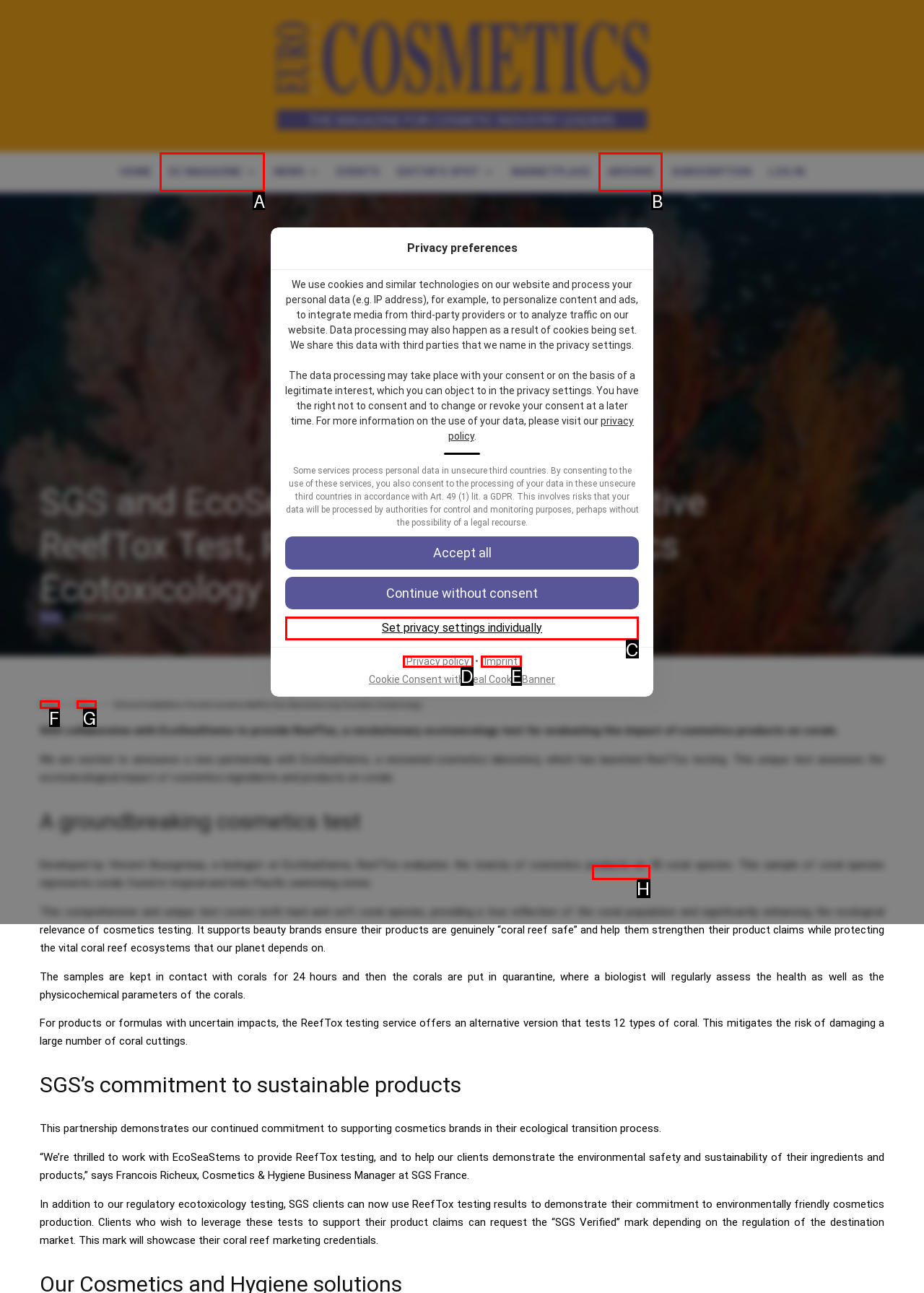Determine the letter of the element I should select to fulfill the following instruction: Set privacy settings individually. Just provide the letter.

C